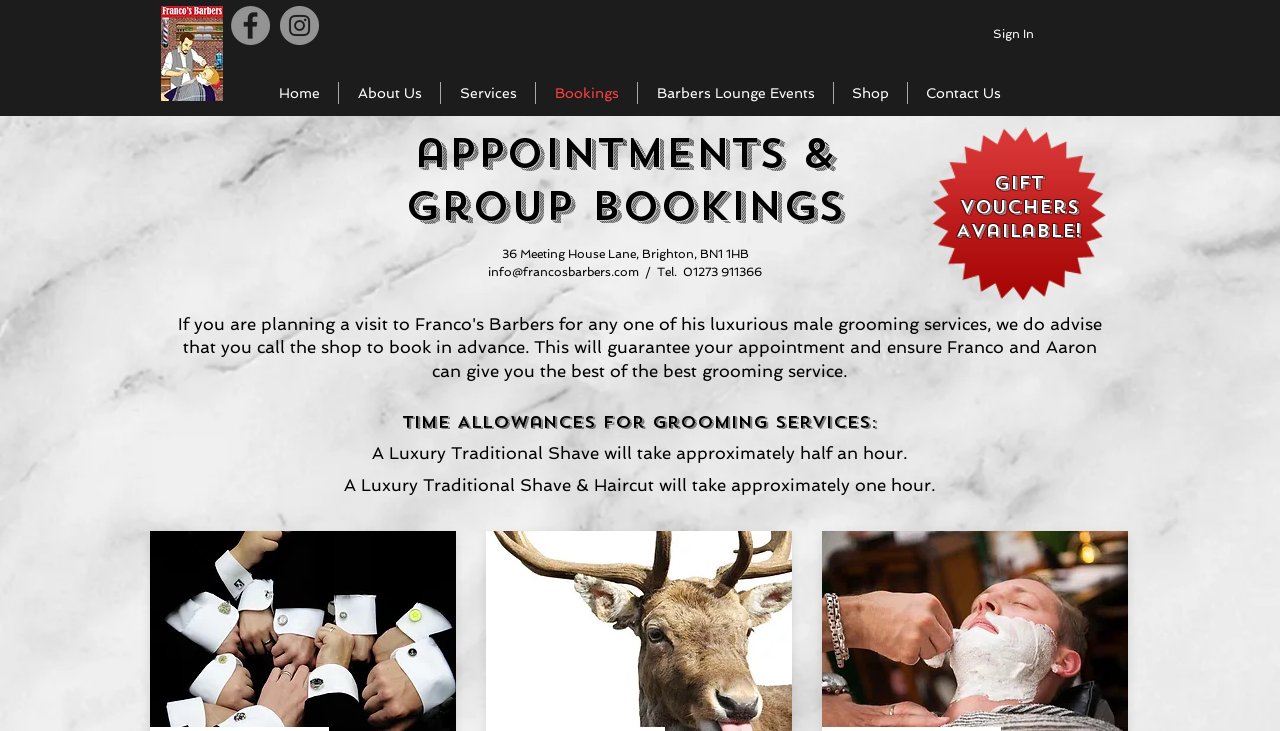What is the address of Franco's Barbers?
Using the image, elaborate on the answer with as much detail as possible.

I found the address by looking at the static text element on the webpage, which is located at coordinates [0.392, 0.338, 0.585, 0.357]. The text reads '36 Meeting House Lane, Brighton, BN1 1HB'.